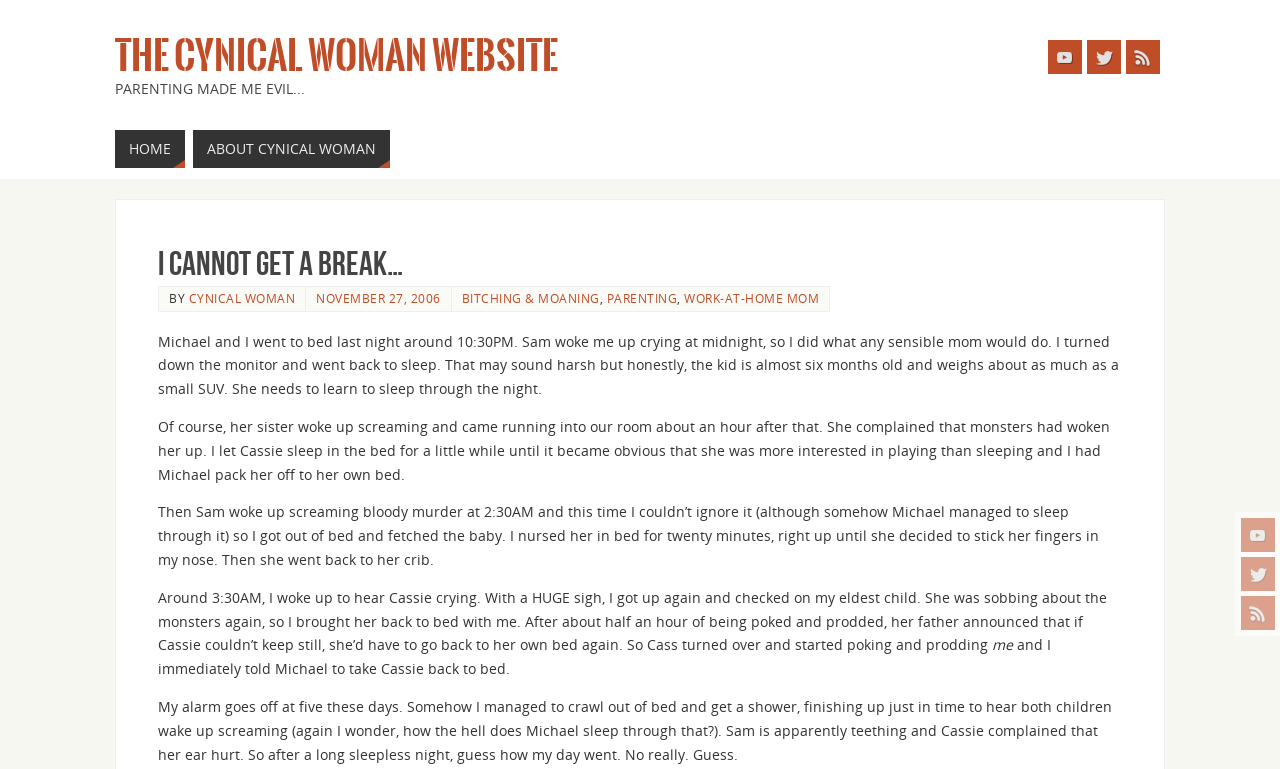Identify the bounding box coordinates of the section to be clicked to complete the task described by the following instruction: "Click on the YouTube link". The coordinates should be four float numbers between 0 and 1, formatted as [left, top, right, bottom].

[0.97, 0.674, 0.996, 0.718]